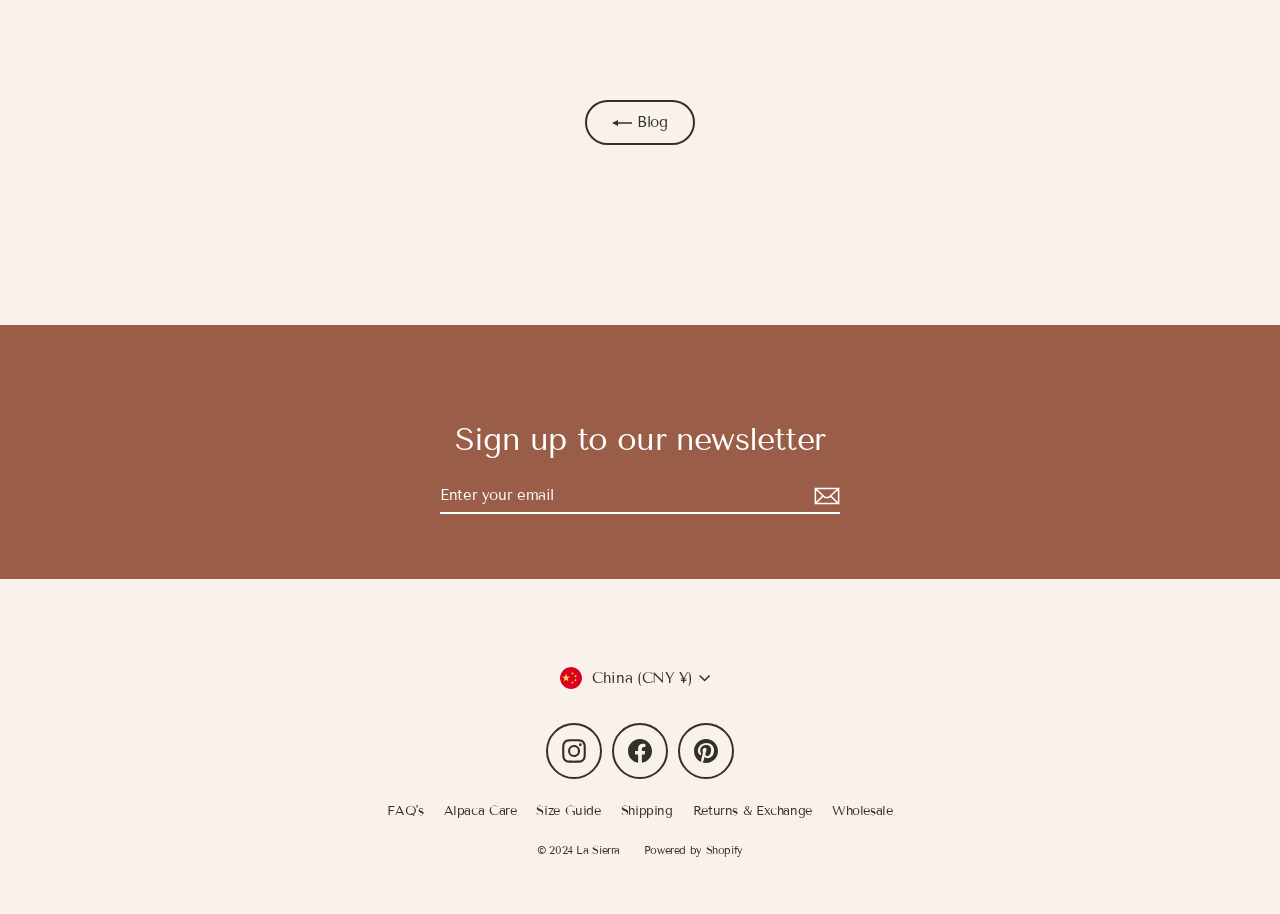Determine the bounding box coordinates of the element that should be clicked to execute the following command: "Select China (CNY ¥) as currency".

[0.437, 0.721, 0.563, 0.763]